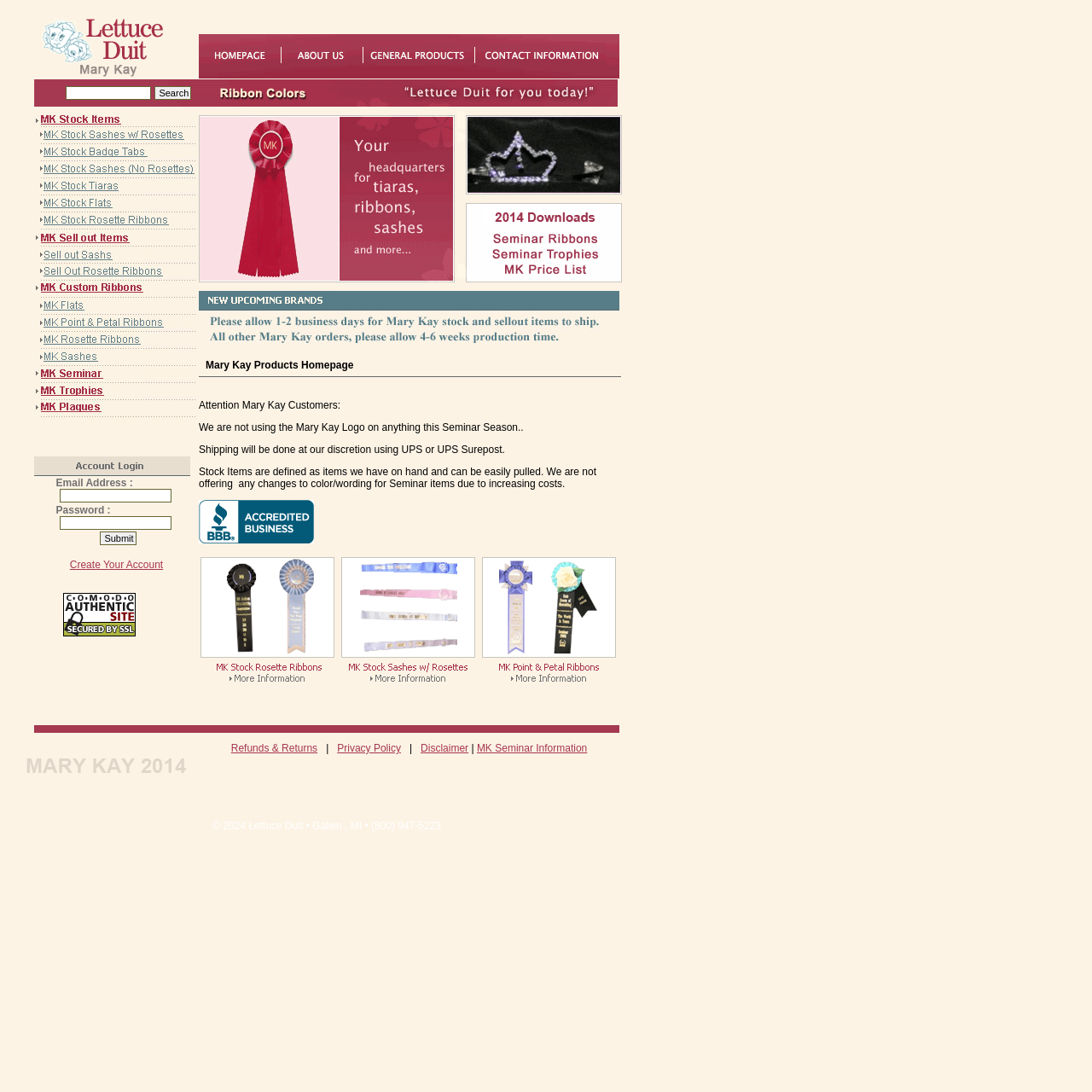What type of account can be created on this webpage?
Please ensure your answer to the question is detailed and covers all necessary aspects.

The webpage contains a layout table cell with the text 'Create Your Account', and it is accompanied by textboxes and buttons. This suggests that the webpage is used to create a user account, and the presence of Mary Kay products on the webpage implies that the account is related to Mary Kay.